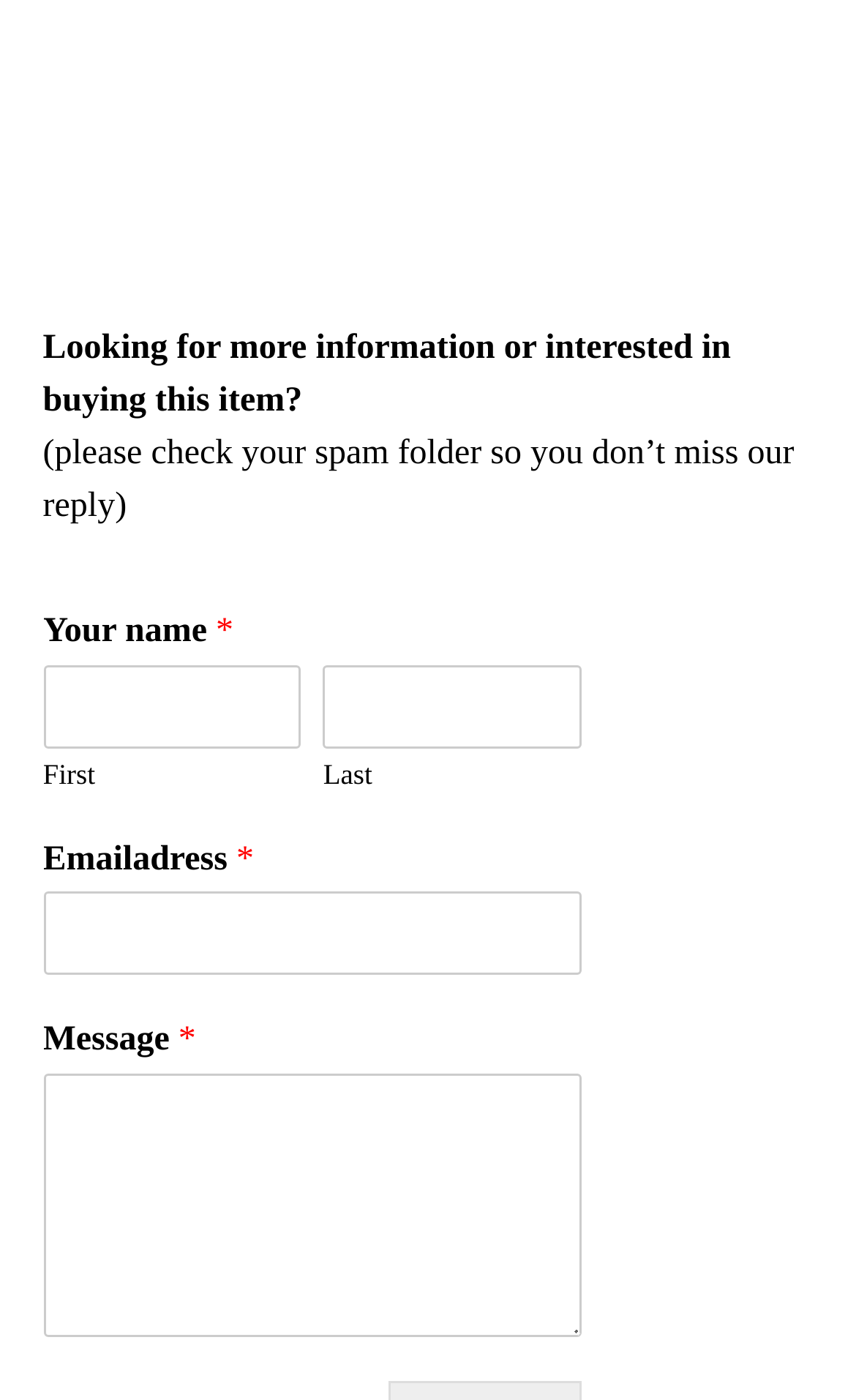Given the webpage screenshot and the description, determine the bounding box coordinates (top-left x, top-left y, bottom-right x, bottom-right y) that define the location of the UI element matching this description: parent_node: Emailadress * name="wpforms[fields][1]"

[0.05, 0.637, 0.68, 0.697]